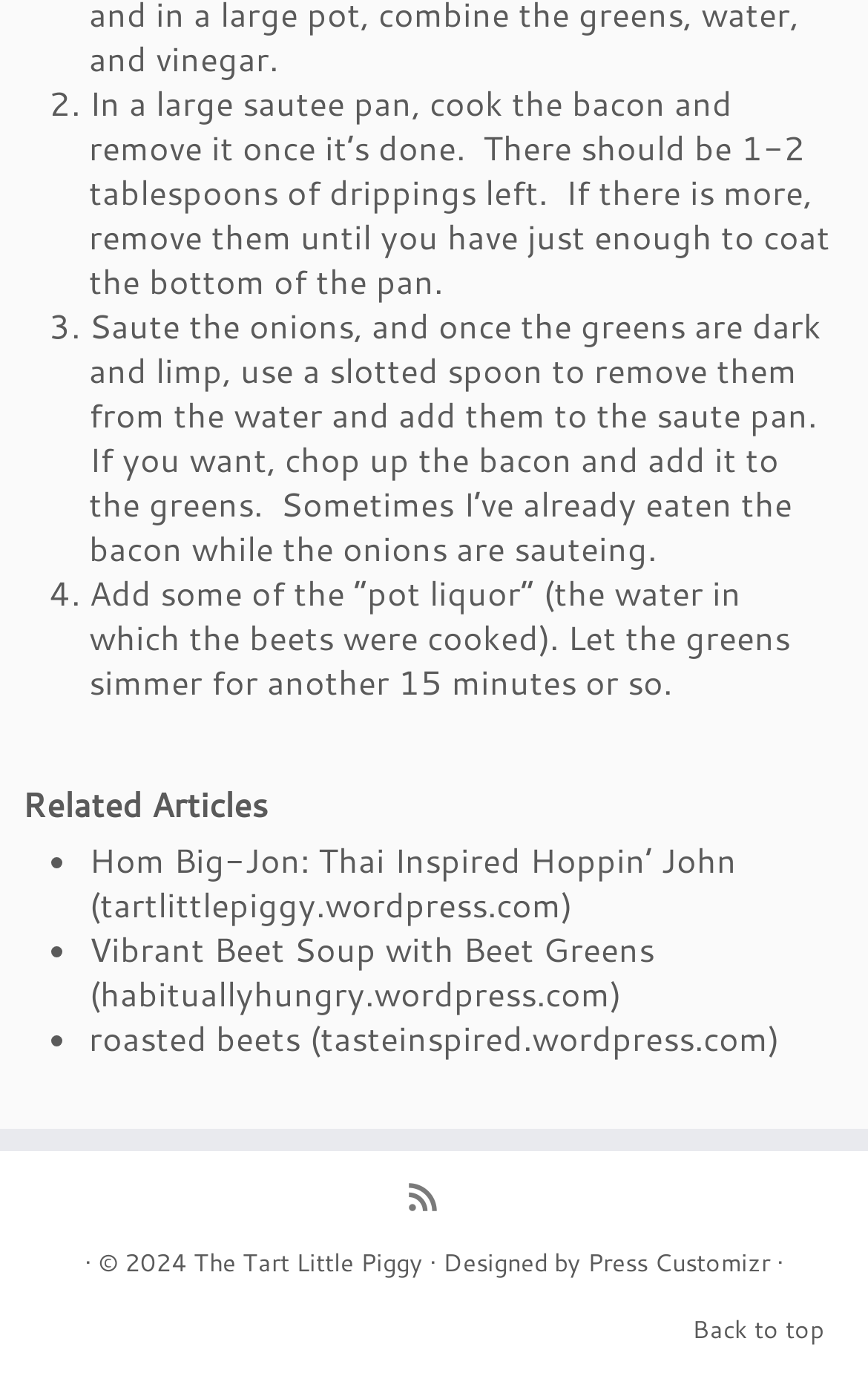What is the copyright year of the website?
From the image, provide a succinct answer in one word or a short phrase.

2024